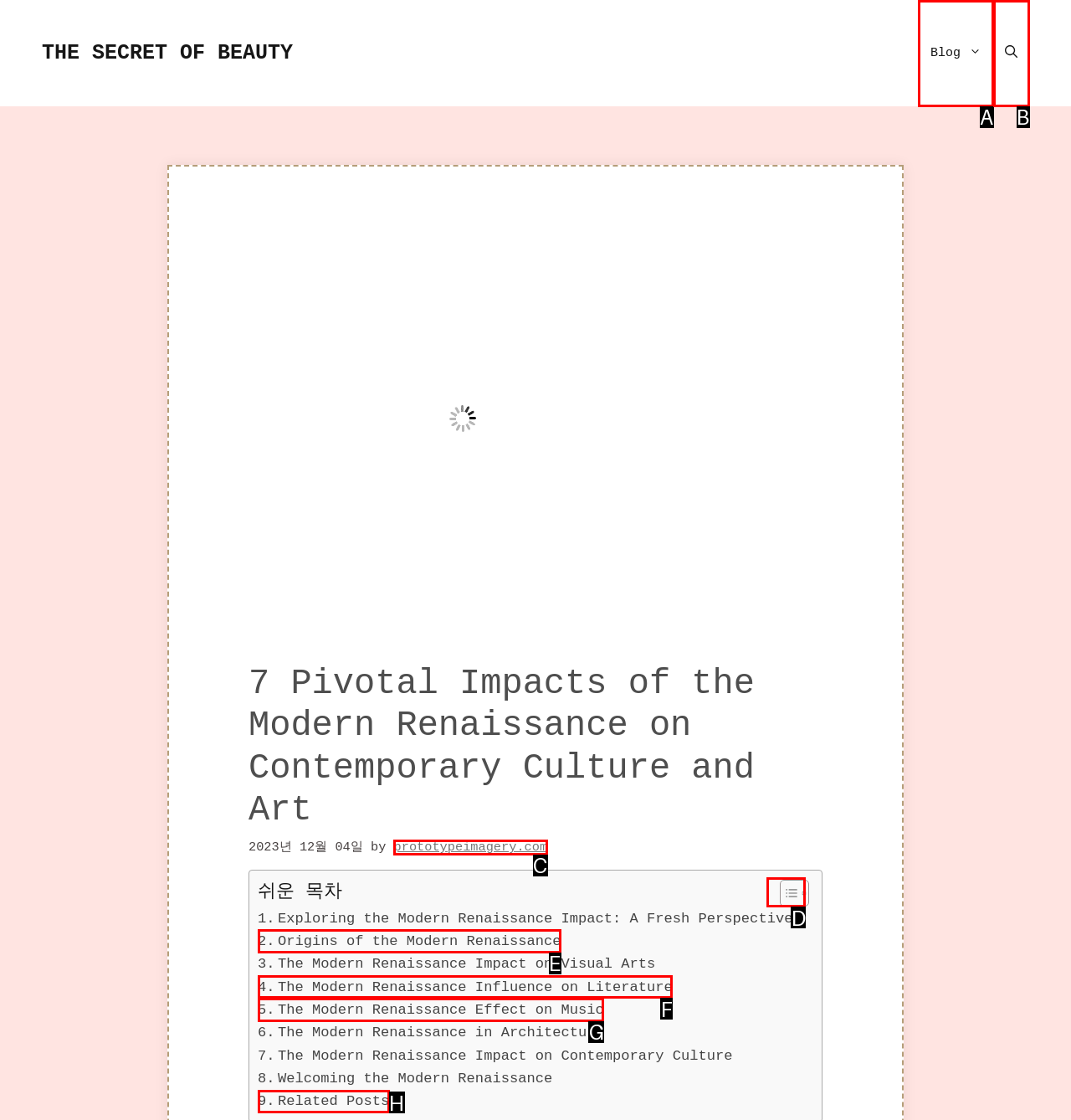Decide which UI element to click to accomplish the task: View the 'You may have missed' section
Respond with the corresponding option letter.

None